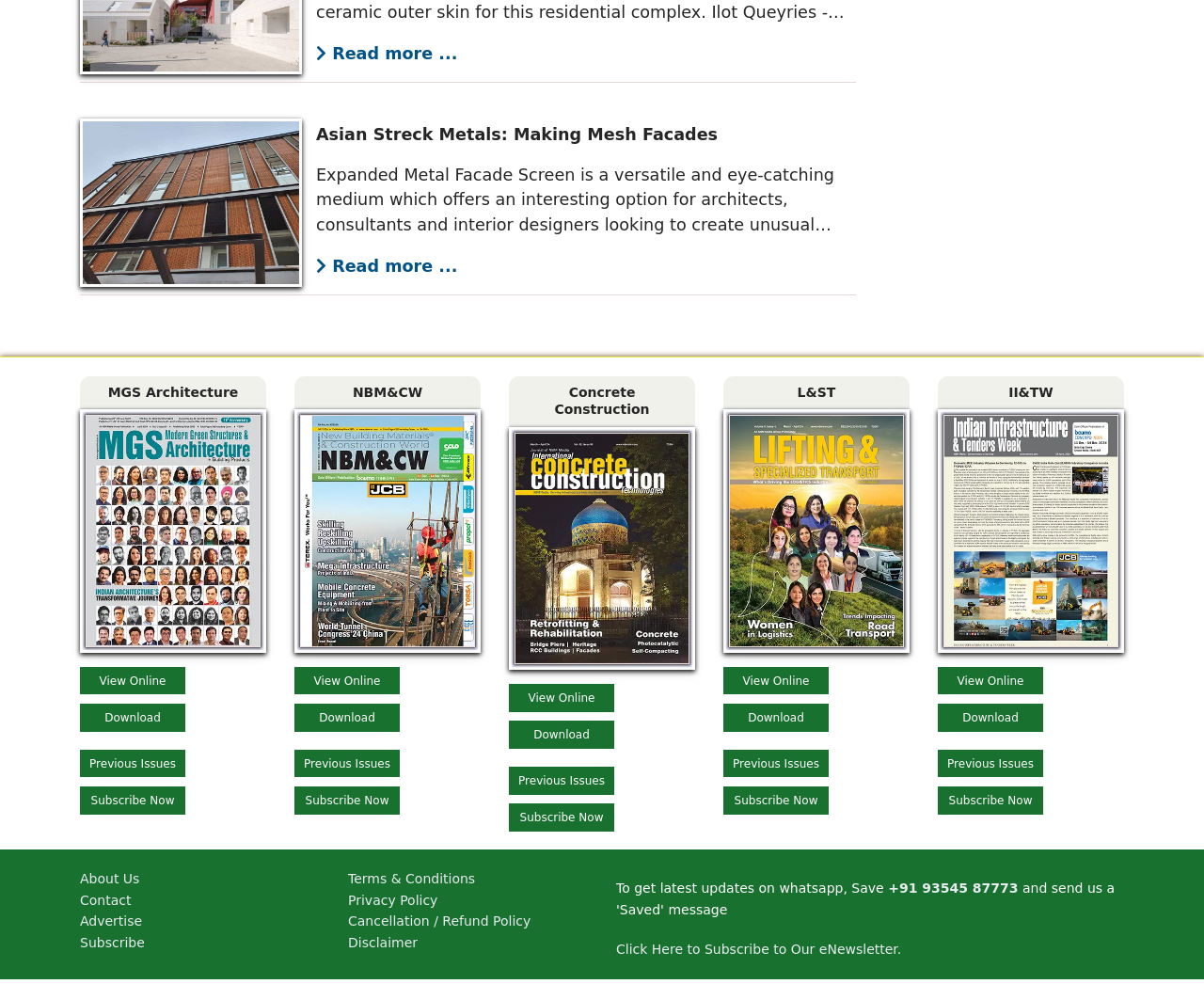Identify the bounding box coordinates of the HTML element based on this description: "Download".

[0.245, 0.715, 0.332, 0.743]